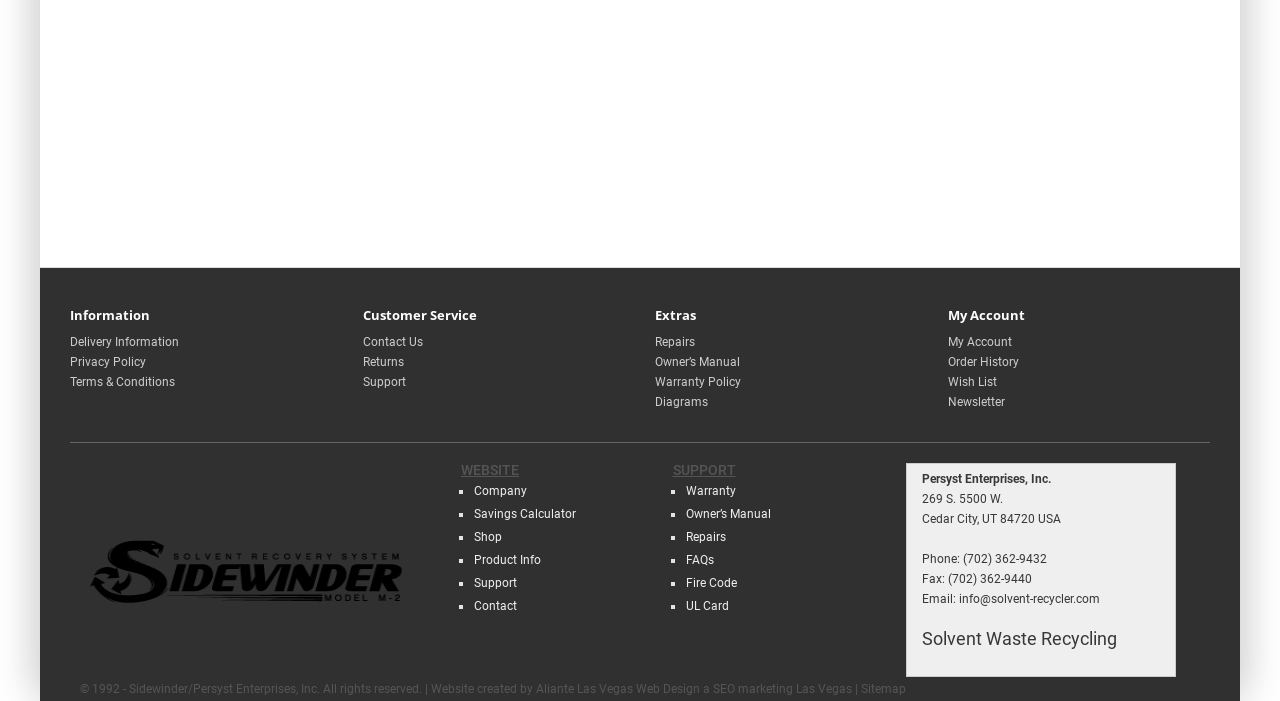Predict the bounding box of the UI element based on this description: "Terms & Conditions".

[0.055, 0.535, 0.137, 0.555]